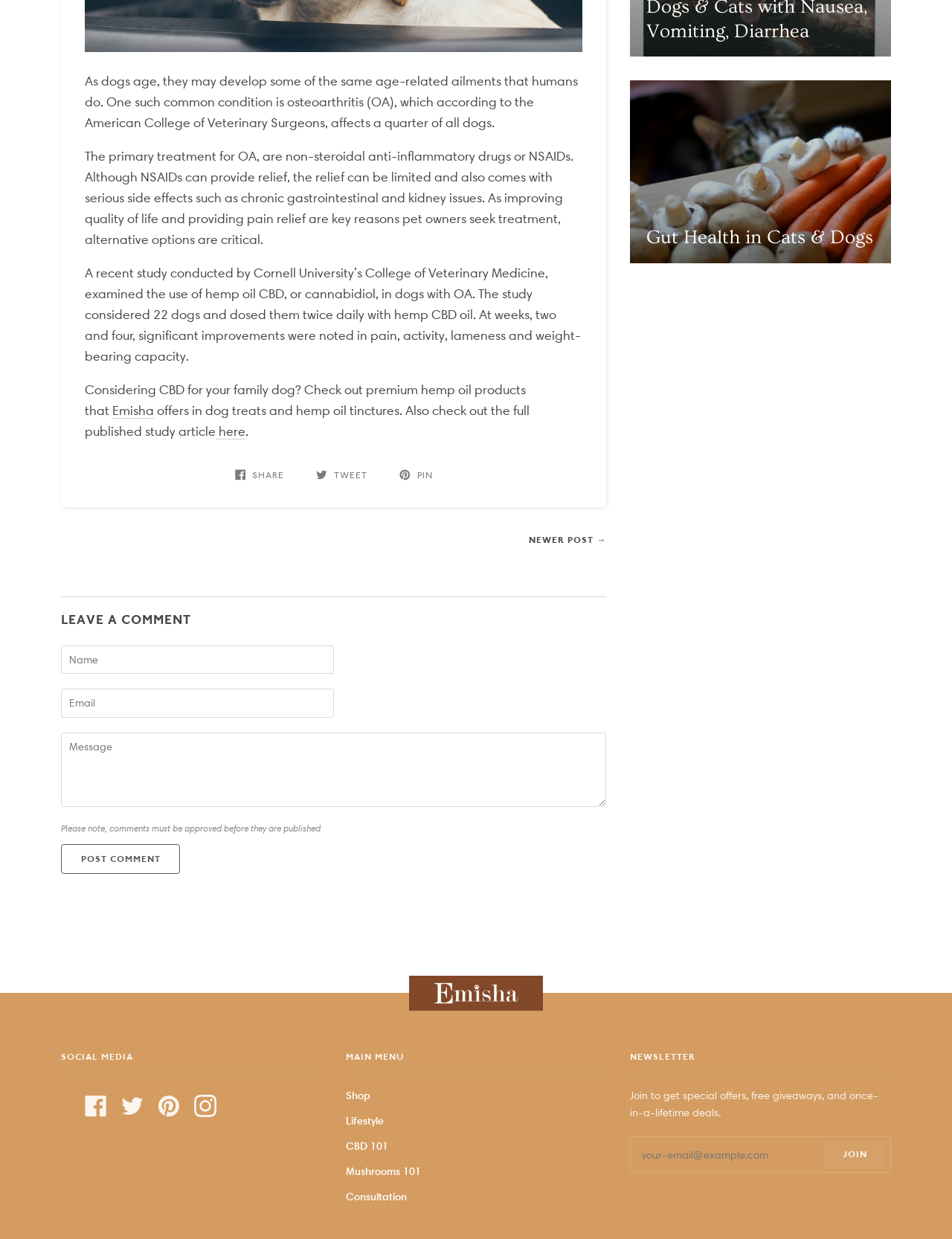Please respond to the question with a concise word or phrase:
What is the purpose of the form at the bottom of the webpage?

To leave a comment